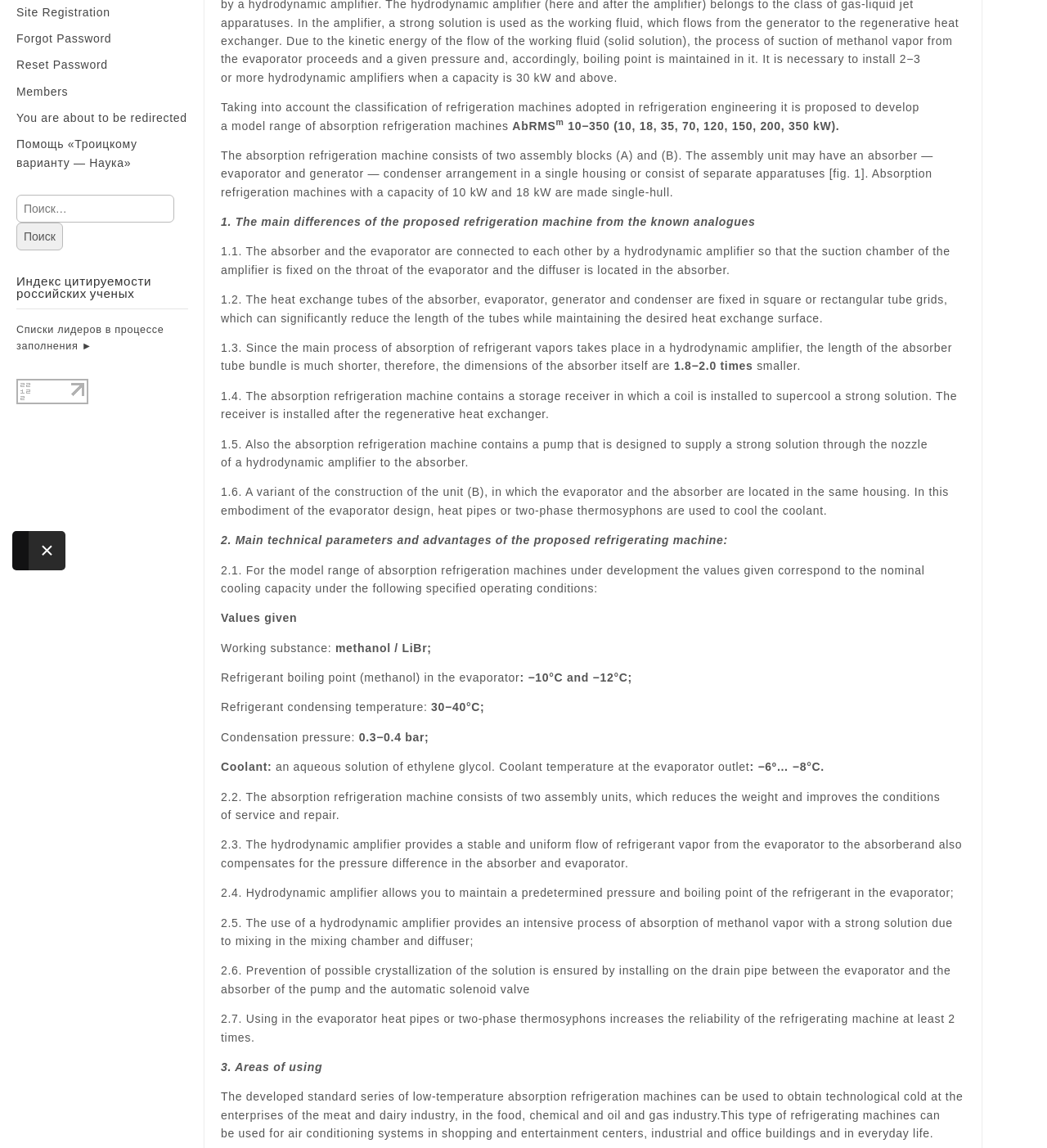Given the webpage screenshot and the description, determine the bounding box coordinates (top-left x, top-left y, bottom-right x, bottom-right y) that define the location of the UI element matching this description: parent_node: Найти: value="Поиск"

[0.016, 0.194, 0.06, 0.218]